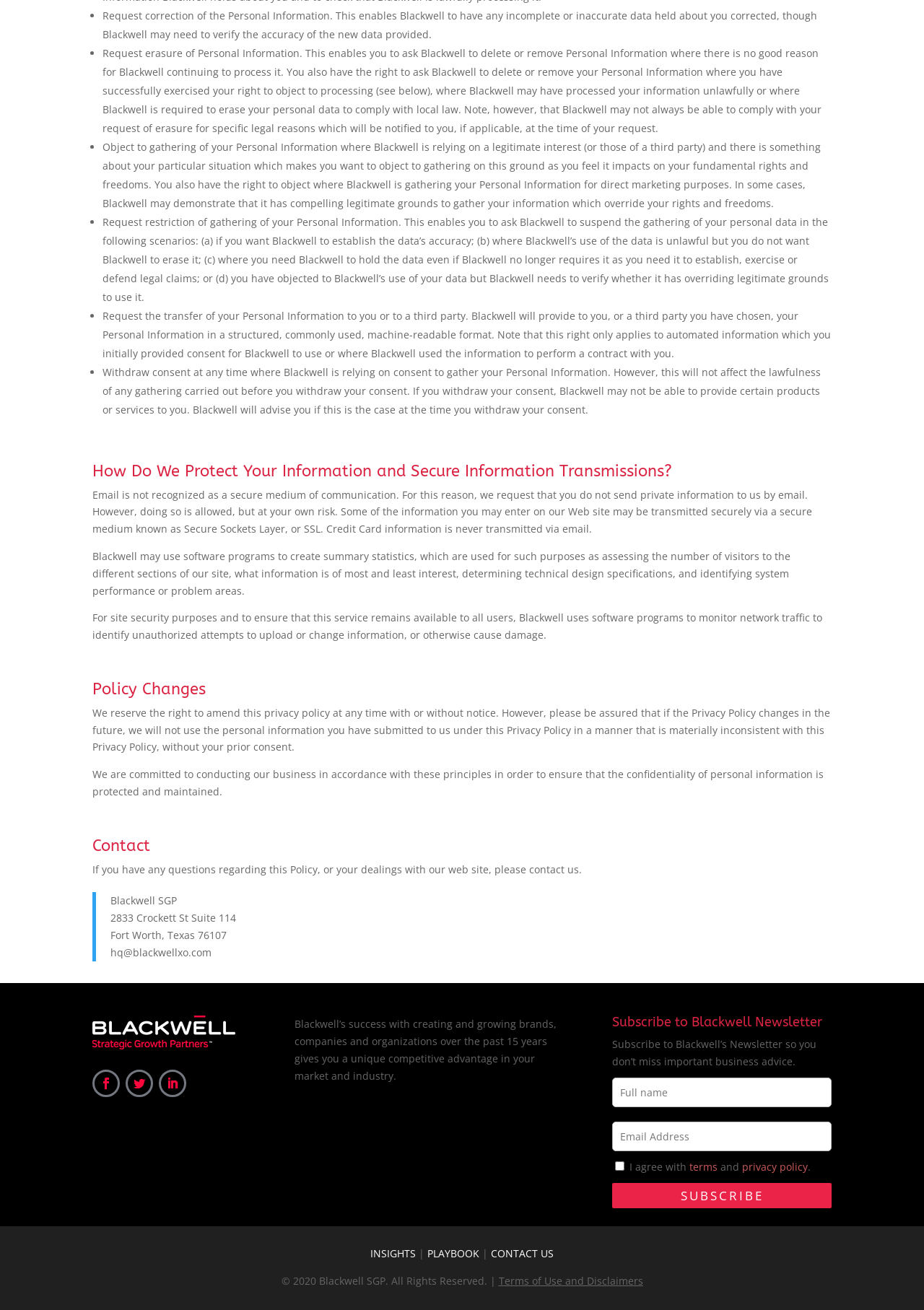Find the bounding box coordinates of the element I should click to carry out the following instruction: "View playbook".

[0.462, 0.951, 0.519, 0.962]